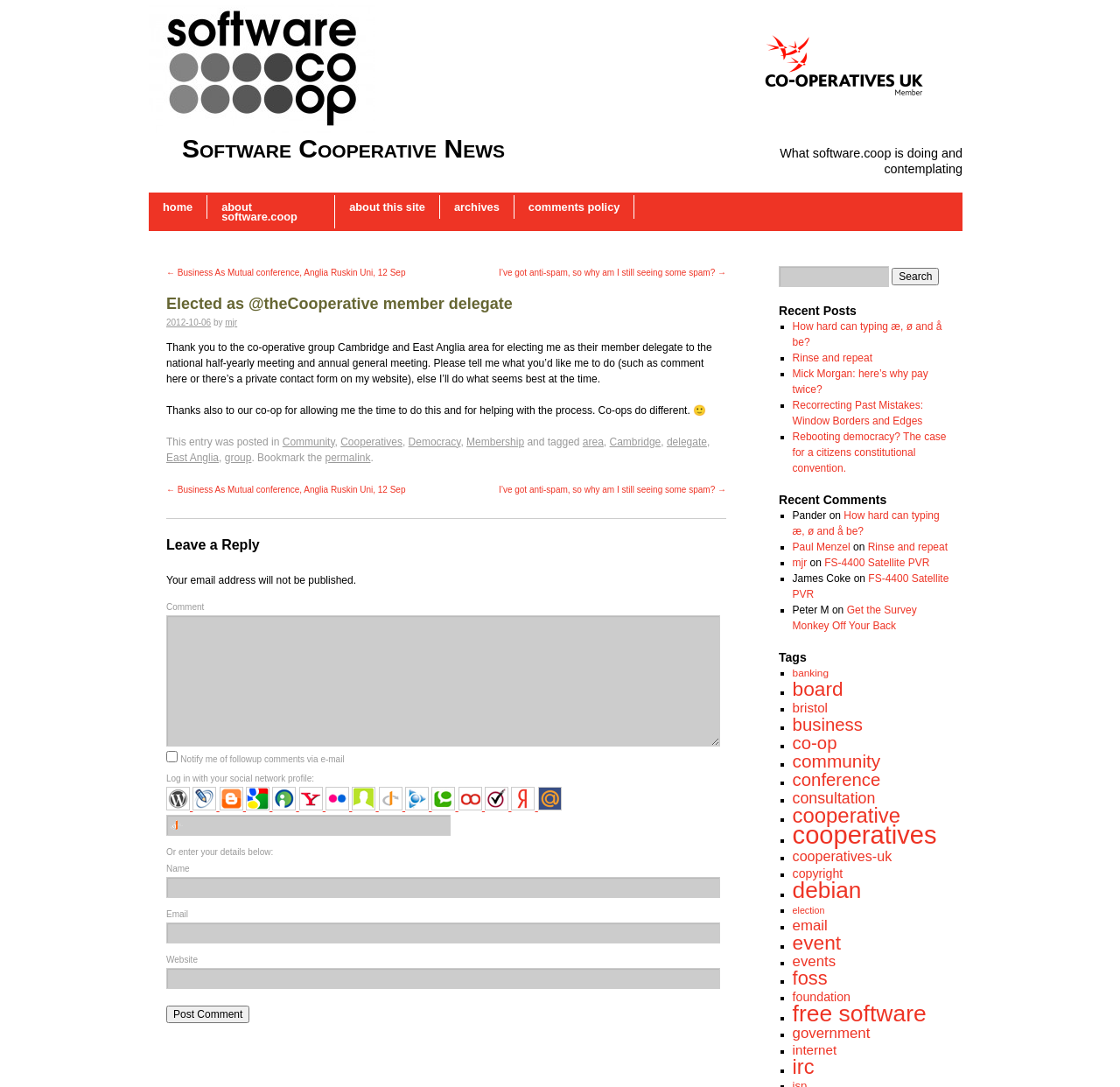What is the purpose of the 'Notify me of followup comments via e-mail' checkbox?
Examine the image and provide an in-depth answer to the question.

The purpose of the 'Notify me of followup comments via e-mail' checkbox is to allow users to receive followup comments via email, which is indicated by the text next to the checkbox.